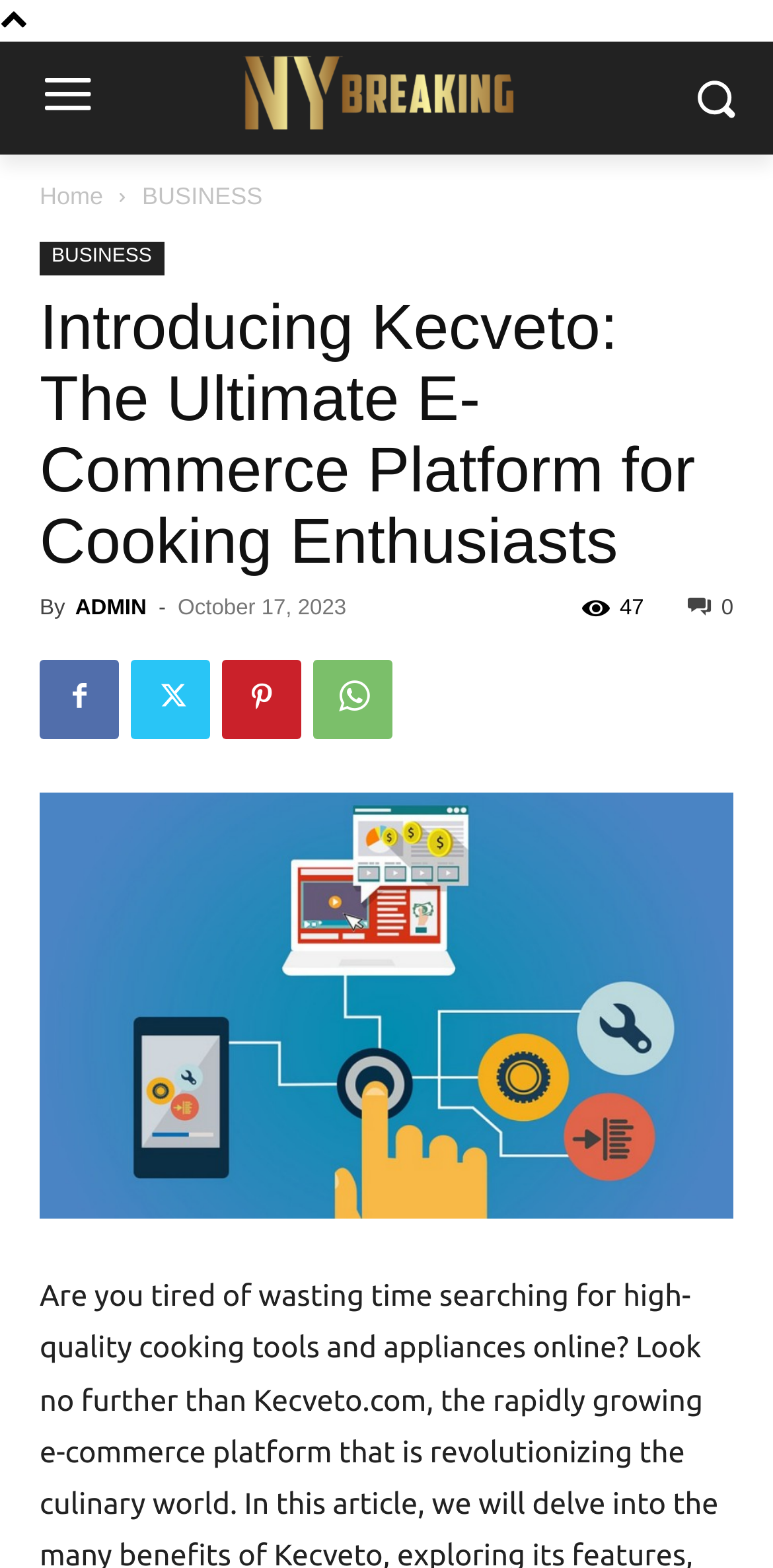What is the date of the article?
Please provide a full and detailed response to the question.

The date of the article can be found in the byline section, which is located below the main heading. The date is displayed in the format 'October 17, 2023' and has a bounding box of [0.23, 0.38, 0.448, 0.395].